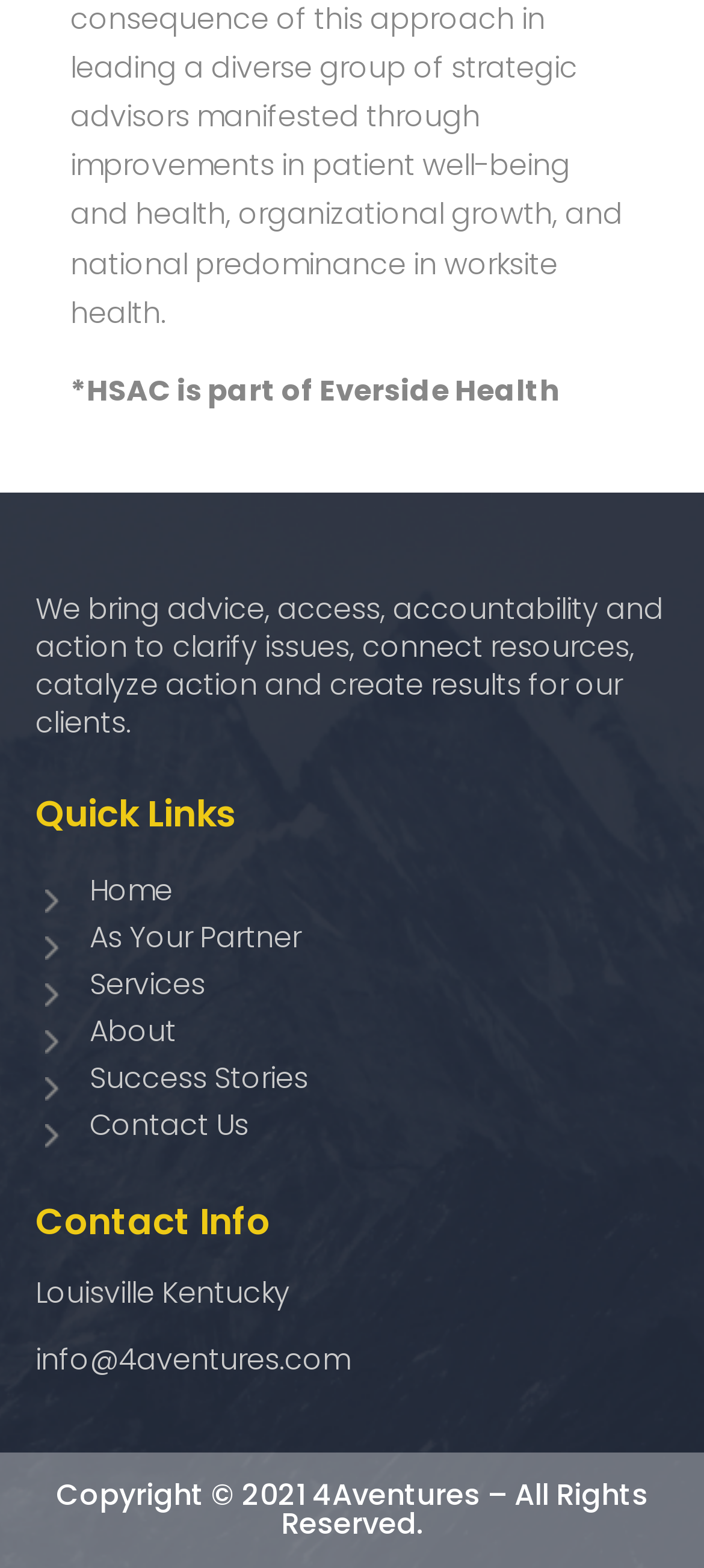Could you please study the image and provide a detailed answer to the question:
What year is the copyright for the website?

The static text at the bottom of the webpage states 'Copyright © 2021 4Aventures – All Rights Reserved.', indicating that the copyright for the website is for the year 2021.